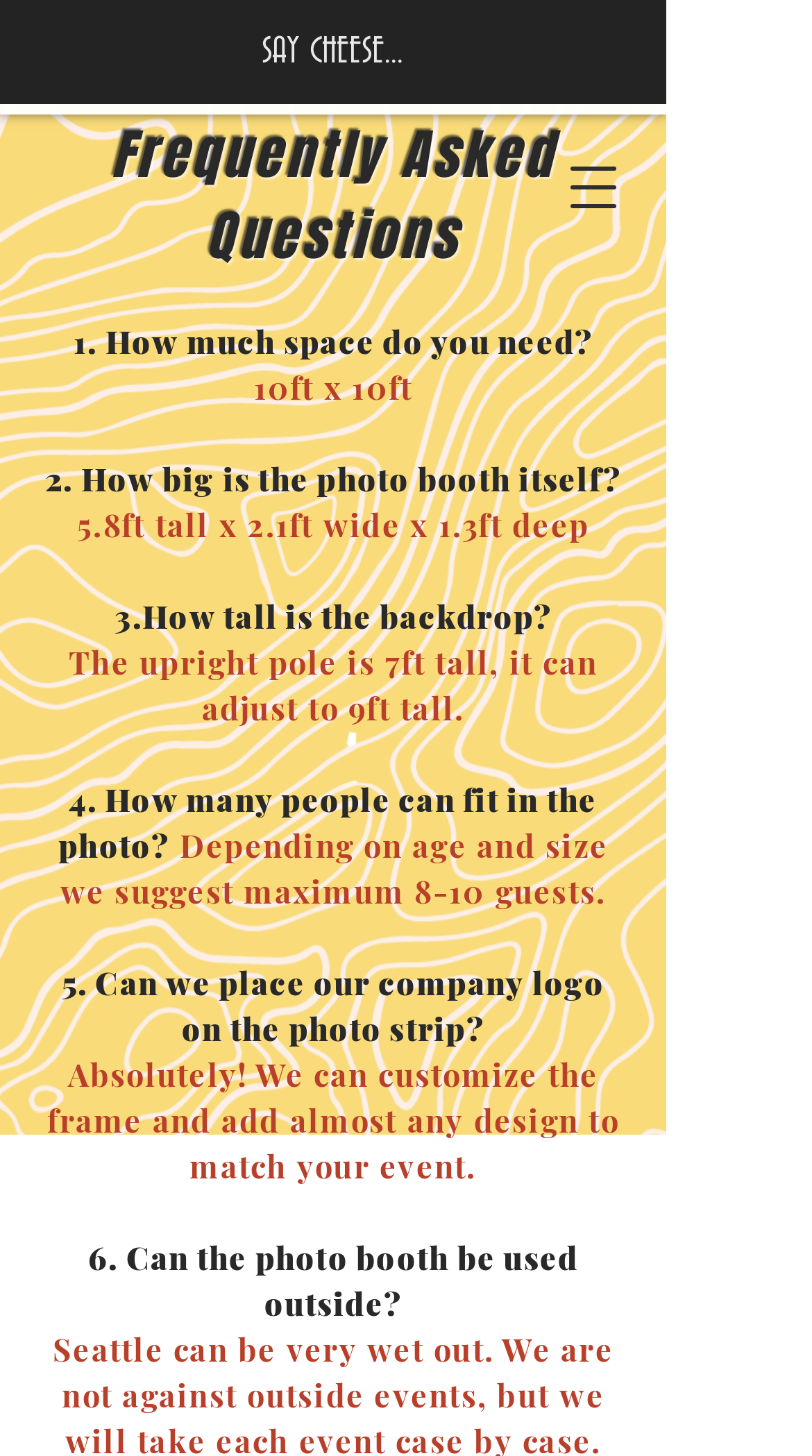Explain the features and main sections of the webpage comprehensively.

The webpage is about an event photo booth service, specifically The Photo Booth Company in Seattle. At the top, there is a large heading "SAY CHEESE..." that spans almost the entire width of the page. Below this heading, there is a button to open a navigation menu on the right side of the page.

The main content of the page is a list of frequently asked questions (FAQs) about the photo booth service. The FAQ section is headed by a subheading "Frequently Asked Questions" and contains six questions with their corresponding answers. The questions are listed in a vertical column, with each question and answer pair stacked on top of each other.

The first question is "2. How big is the photo booth itself?" with the answer "5.8ft tall x 2.1ft wide x 1.3ft deep" placed directly below it. The second question is "3. How tall is the backdrop?" with the answer "The upright pole is 7ft tall, it can adjust to 9ft tall." placed below it. This pattern continues for the remaining four questions, which are "4. How many people can fit in the photo?", "5. Can we place our company logo on the photo strip?", and "6. Can the photo booth be used outside?" with their respective answers.

Overall, the webpage has a simple and organized layout, with a clear focus on providing information about the photo booth service through the FAQ section.